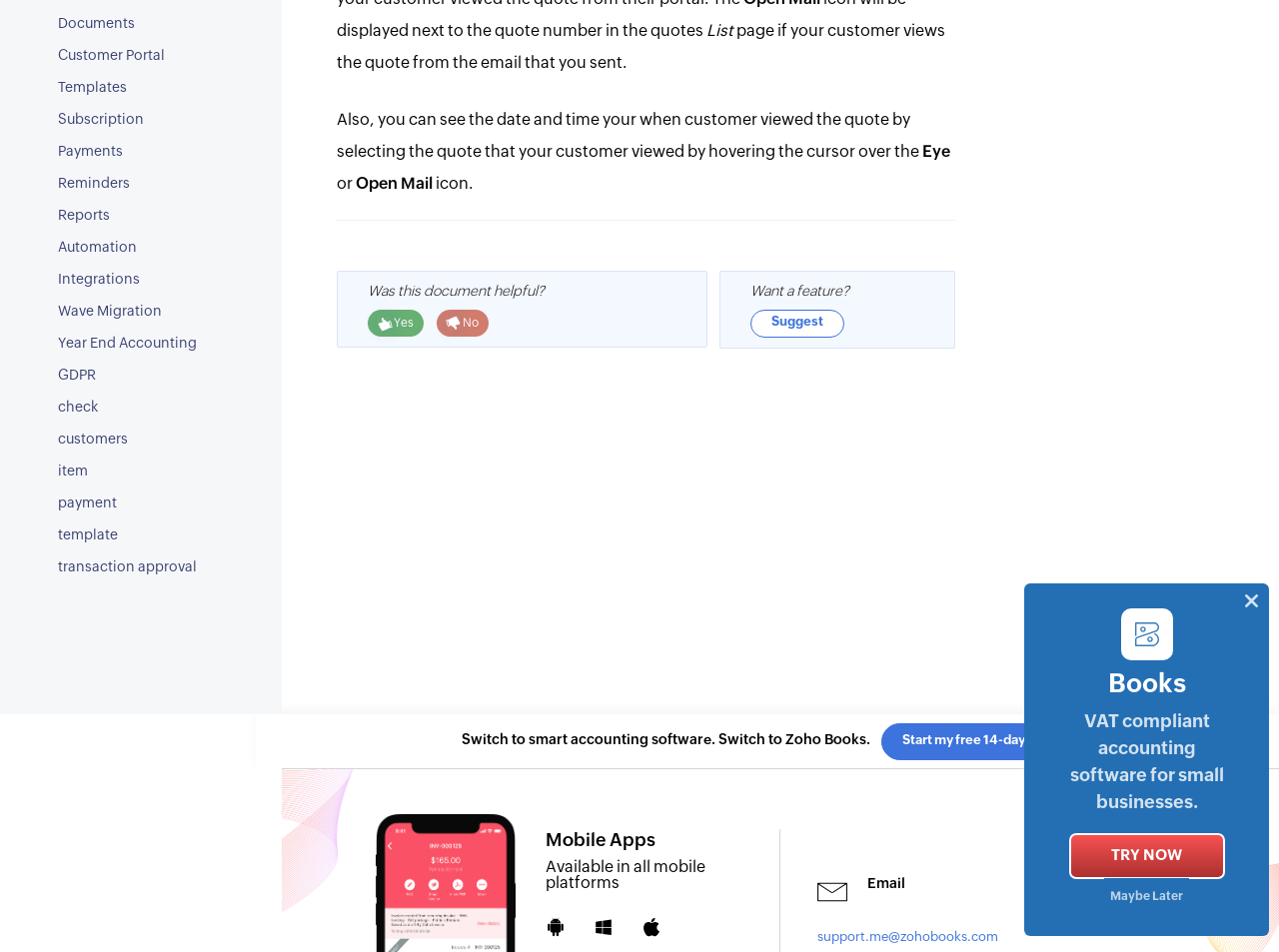Please specify the bounding box coordinates in the format (top-left x, top-left y, bottom-right x, bottom-right y), with all values as floating point numbers between 0 and 1. Identify the bounding box of the UI element described by: template

[0.034, 0.547, 0.22, 0.578]